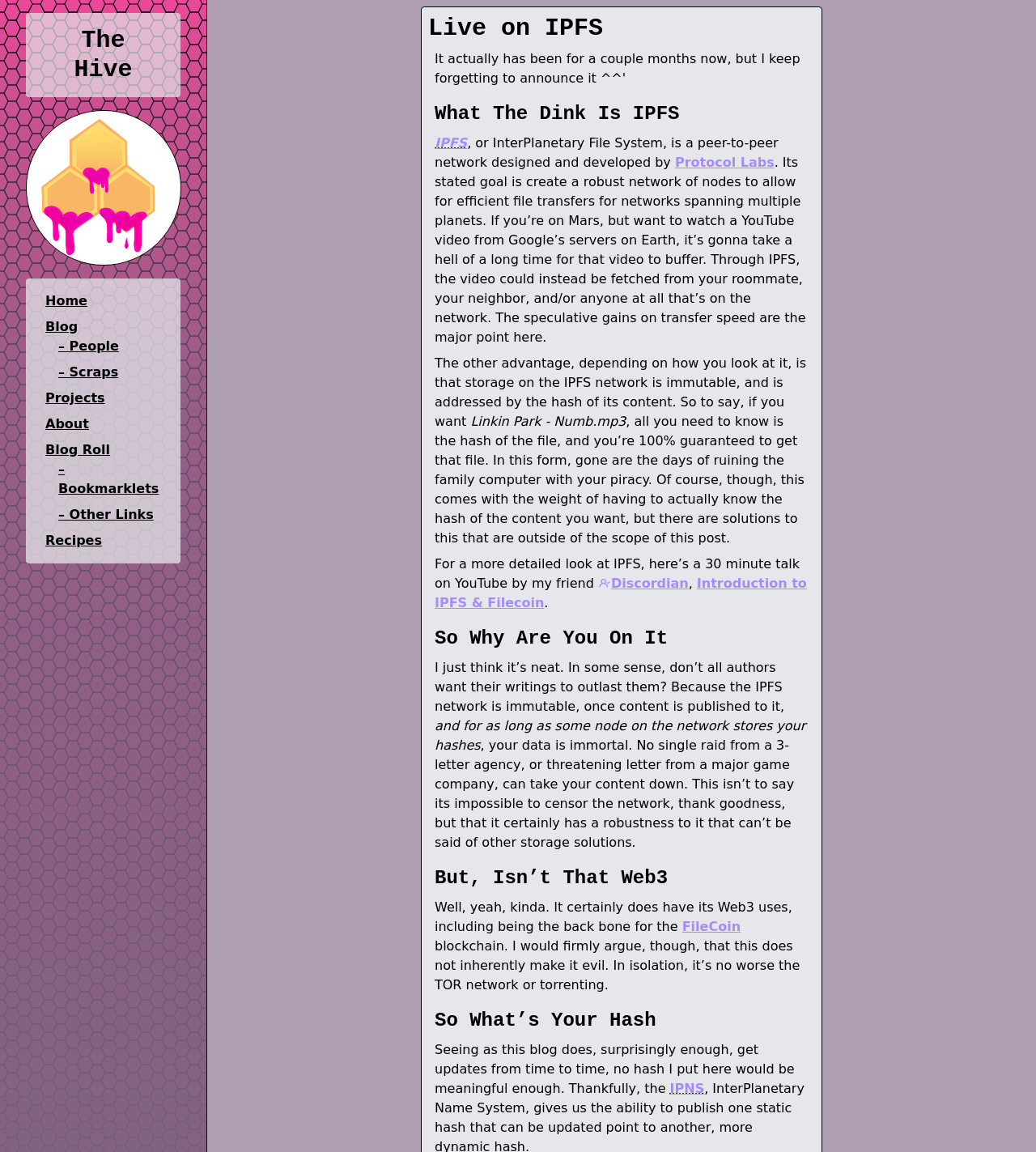What is the relation between IPFS and FileCoin?
Give a detailed explanation using the information visible in the image.

I found the answer by examining the text which mentions that IPFS is used as the backbone for the FileCoin blockchain, indicating a close relationship between the two.